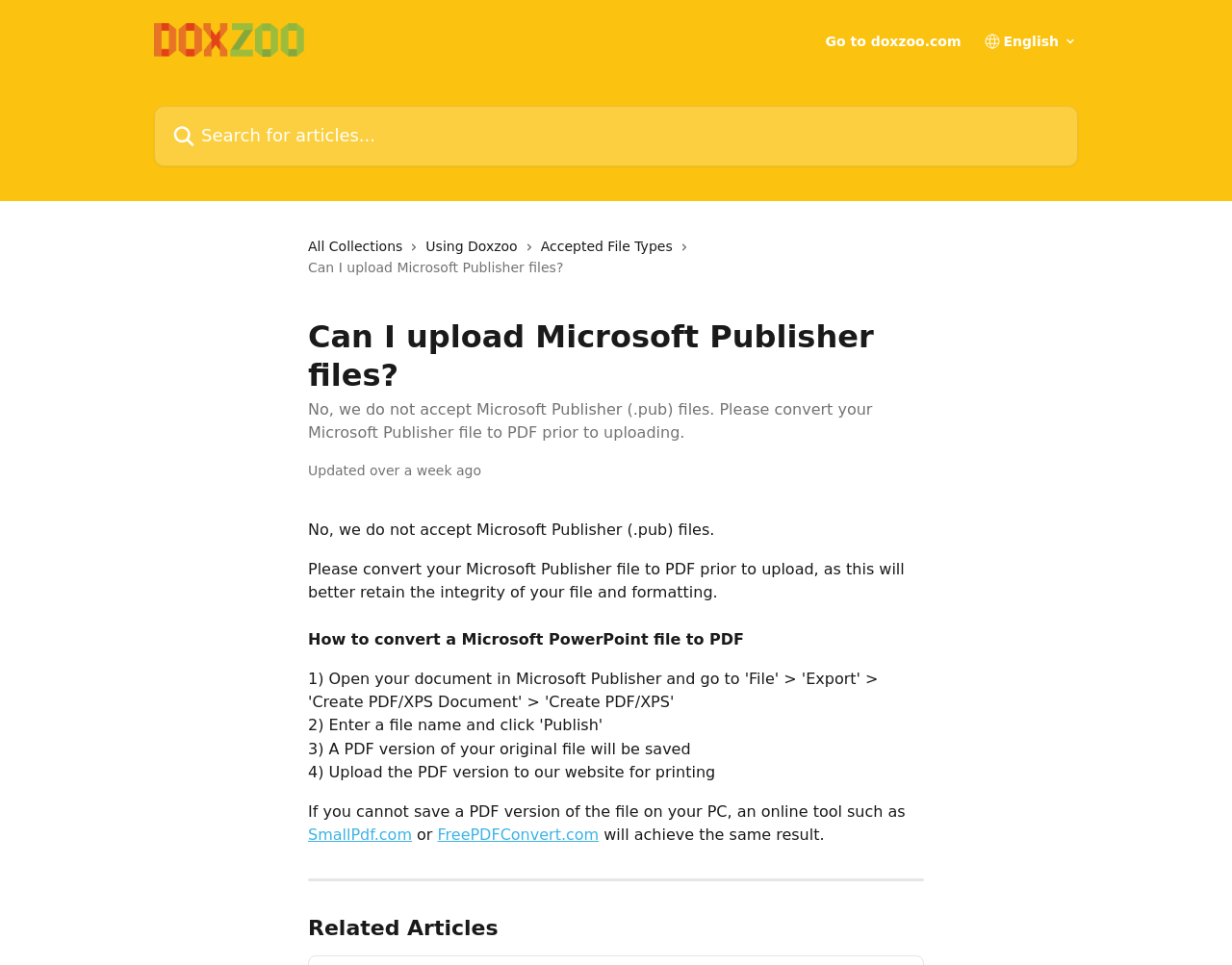What is the purpose of converting files to PDF?
Could you answer the question in a detailed manner, providing as much information as possible?

The webpage explains that converting files to PDF helps to retain the integrity of the file and its formatting, which is why it is recommended to do so before uploading.